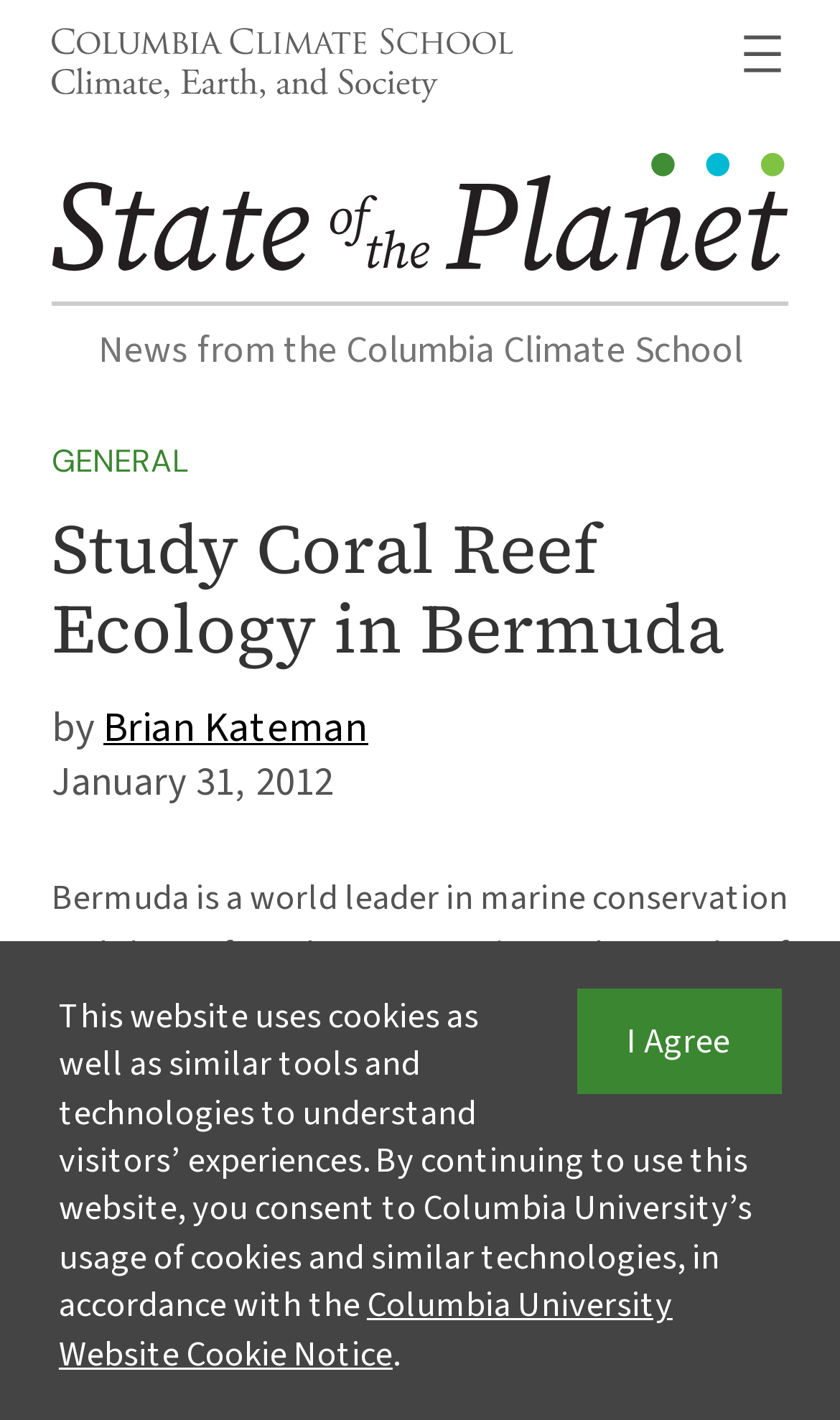Pinpoint the bounding box coordinates of the clickable area necessary to execute the following instruction: "Open menu". The coordinates should be given as four float numbers between 0 and 1, namely [left, top, right, bottom].

[0.877, 0.019, 0.938, 0.056]